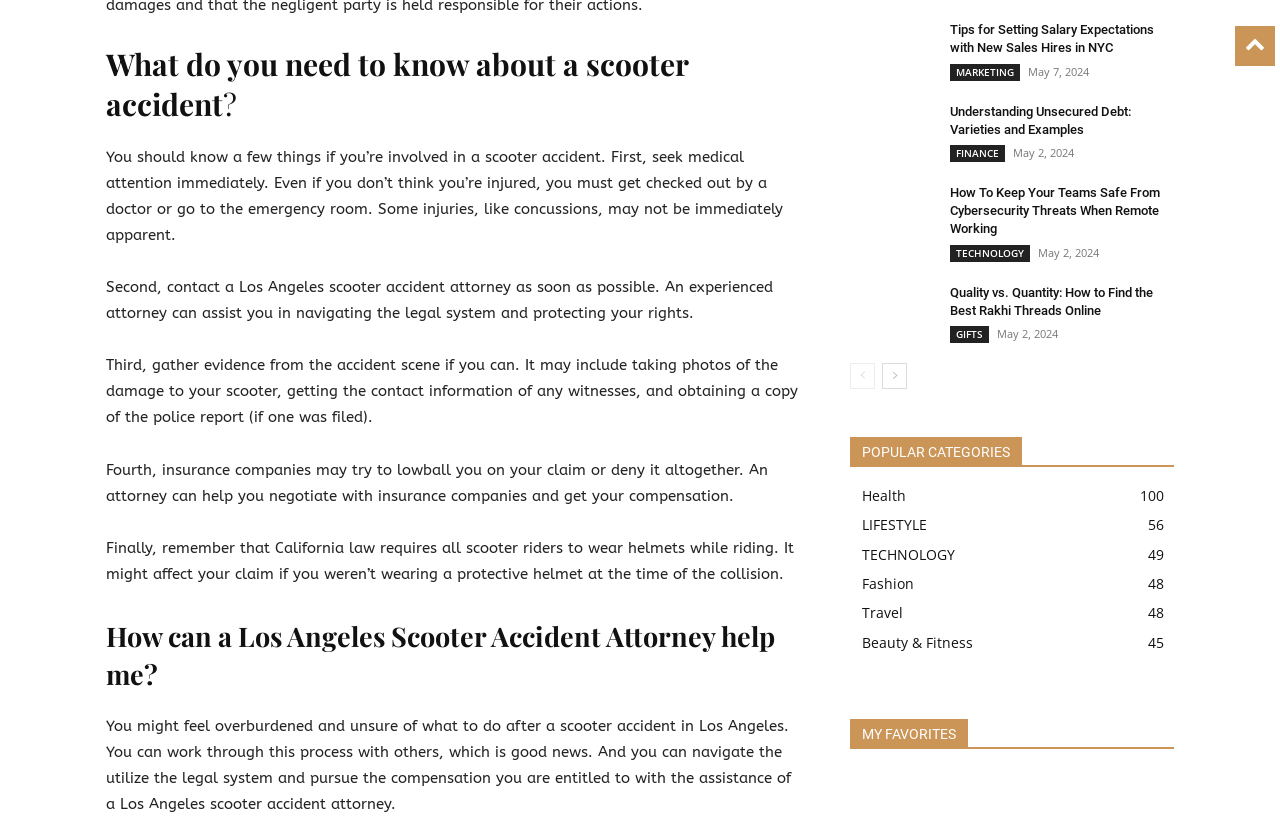What is the first step to take after a scooter accident?
Based on the screenshot, give a detailed explanation to answer the question.

According to the webpage, if you're involved in a scooter accident, the first thing you should do is seek medical attention immediately, even if you don't think you're injured.